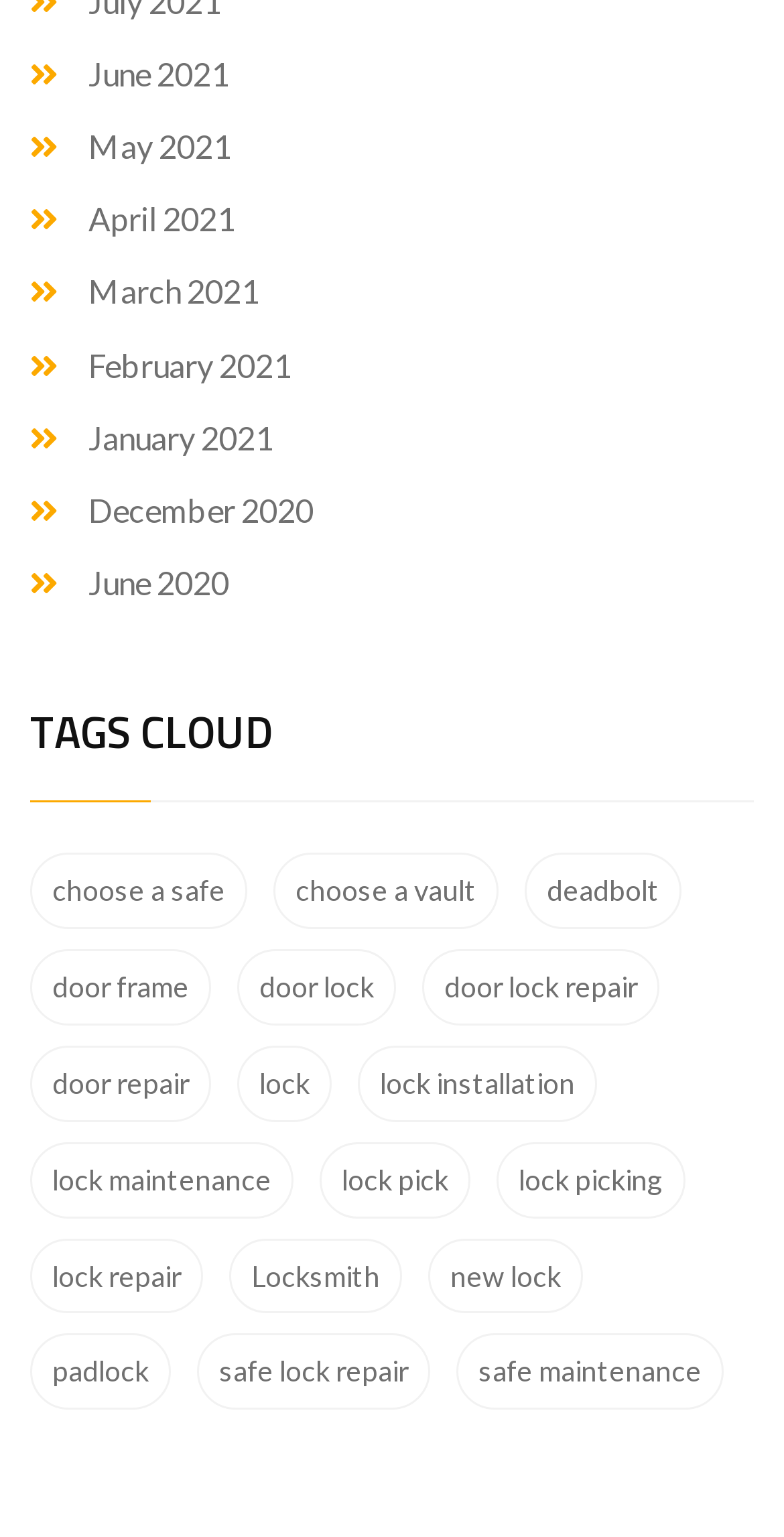Can you find the bounding box coordinates of the area I should click to execute the following instruction: "Learn about door lock repair"?

[0.538, 0.618, 0.841, 0.667]